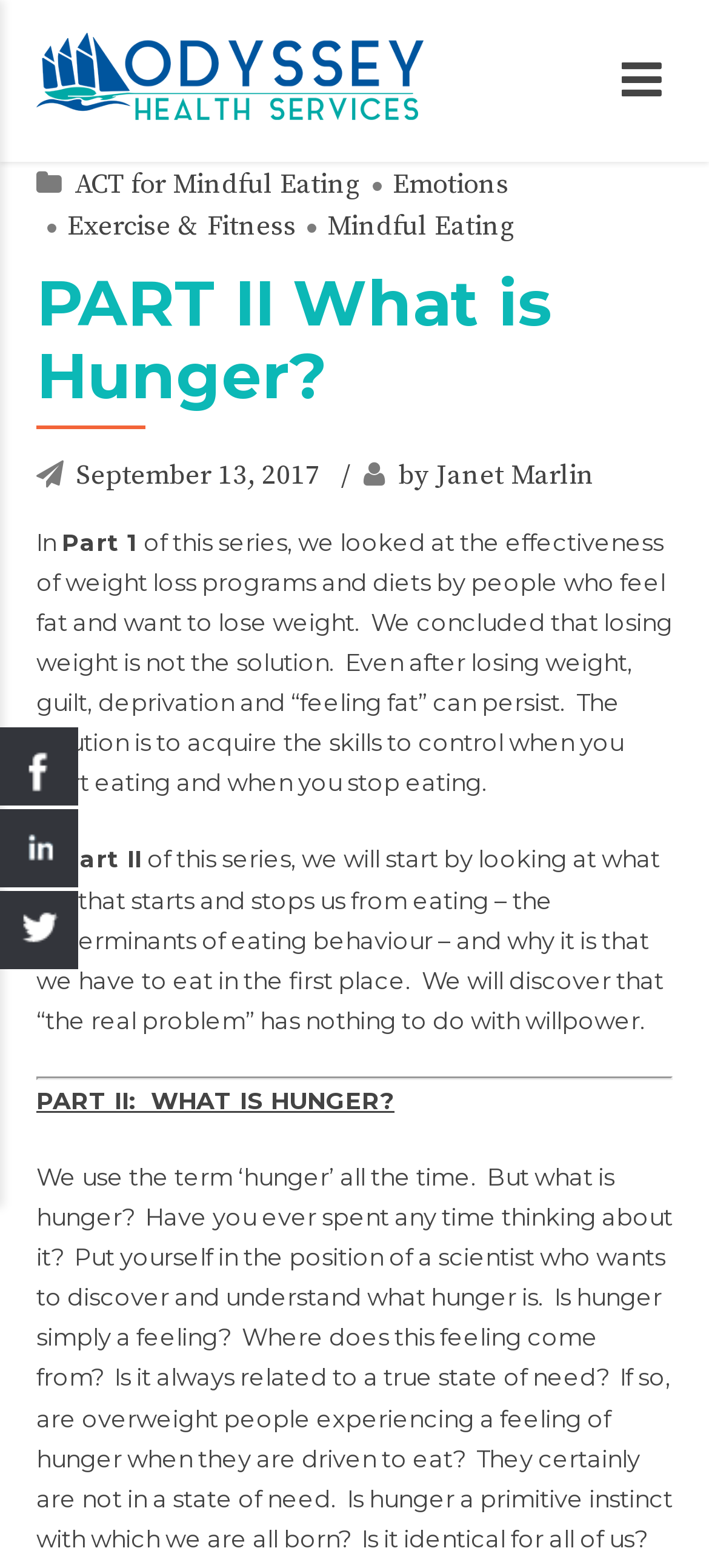Please provide a comprehensive response to the question based on the details in the image: What is the author of this article?

The author of this article is Janet Marlin, which is mentioned in the link ' by Janet Marlin'.